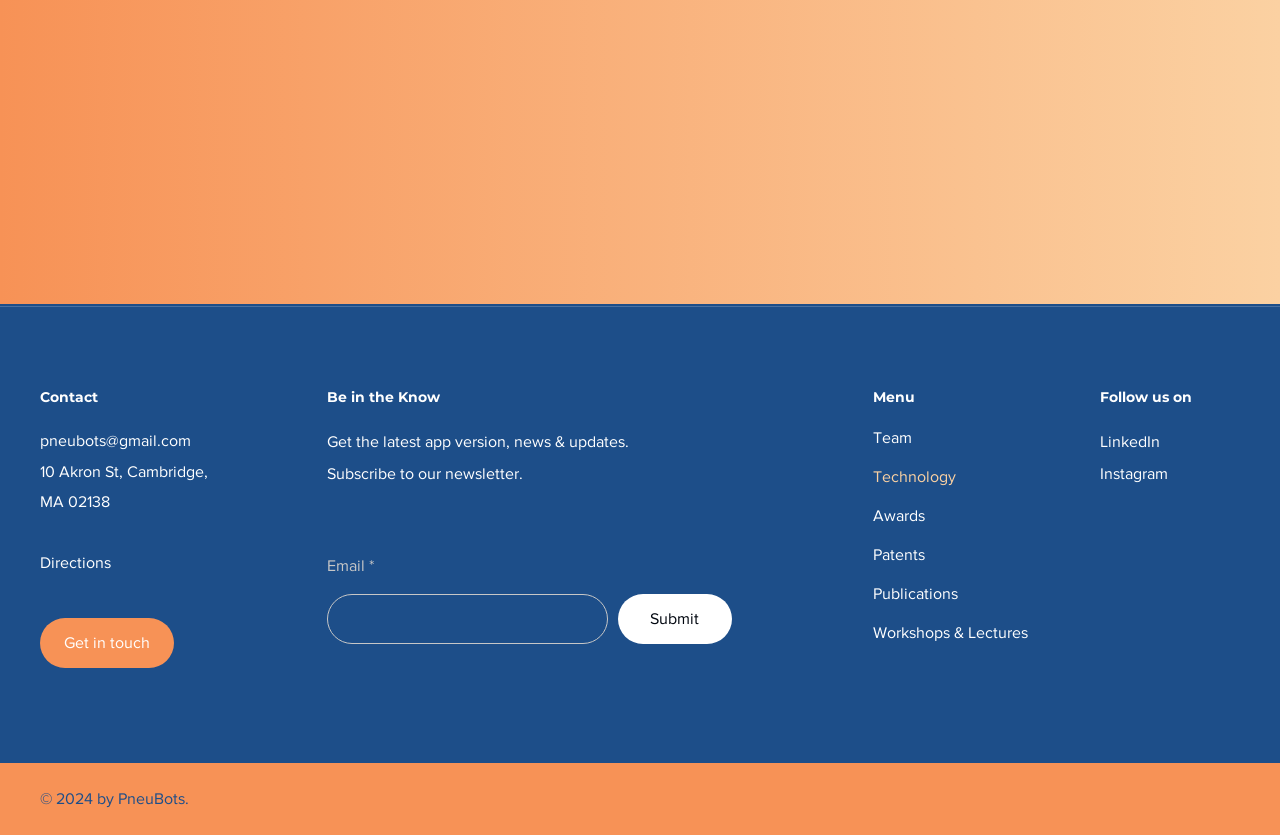Review the image closely and give a comprehensive answer to the question: What is the year of the copyright?

I found a static text element with the text '© 2024 by PneuBots.' which is located at the bottom left section of the webpage, indicating that the year of the copyright is 2024.